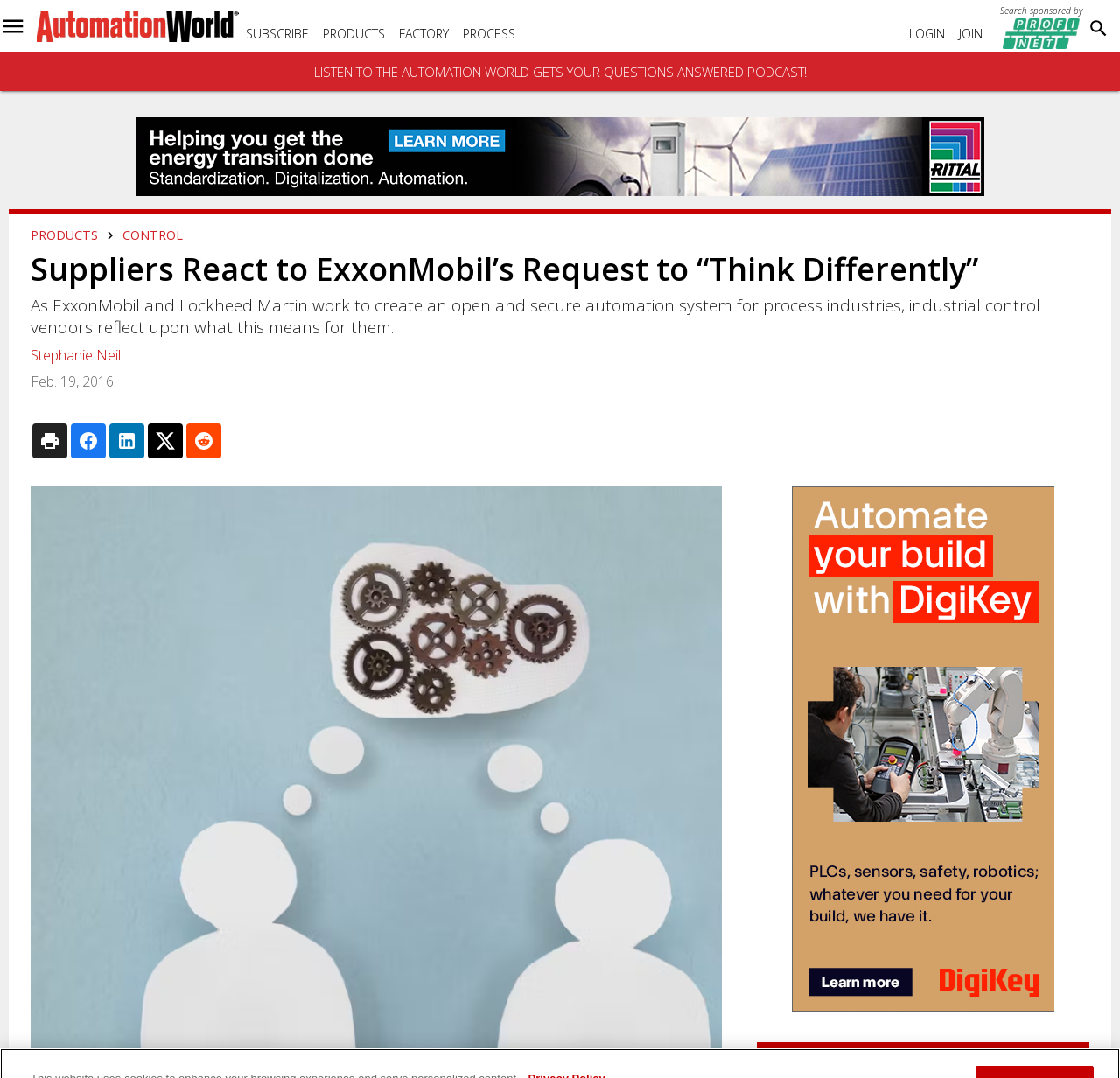Summarize the webpage in an elaborate manner.

The webpage is about Automation World, a platform that provides news, resources, and information related to the automation industry. At the top left corner, there is a logo of Automation World, accompanied by a link to the website's homepage. Below the logo, there are several links to different sections of the website, including Products, Factory, Process, and more.

On the top right corner, there are links to subscribe, log in, and join the website. Next to these links, there is a search bar sponsored by a logo. Below the search bar, there is a large banner that promotes a podcast, "Automation World Gets Your Questions Answered".

On the left side of the webpage, there is a menu with various categories, including Sections, Resources, and About. Under the Sections category, there are links to different topics, such as Products, Factory, and Process. Under the Resources category, there are links to Events, Downloads, Newsletters, and more.

The main content of the webpage is an article titled "Suppliers React to ExxonMobil’s Request to “Think Differently”". The article is dated February 19, 2016, and is written by Stephanie Neil. The article discusses how ExxonMobil and Lockheed Martin are working together to create an open and secure automation system for process industries, and how this affects industrial control vendors.

Throughout the webpage, there are several advertisements, including two iframes that display ads. There are also social media links to LinkedIn and YouTube at the bottom left corner of the webpage.